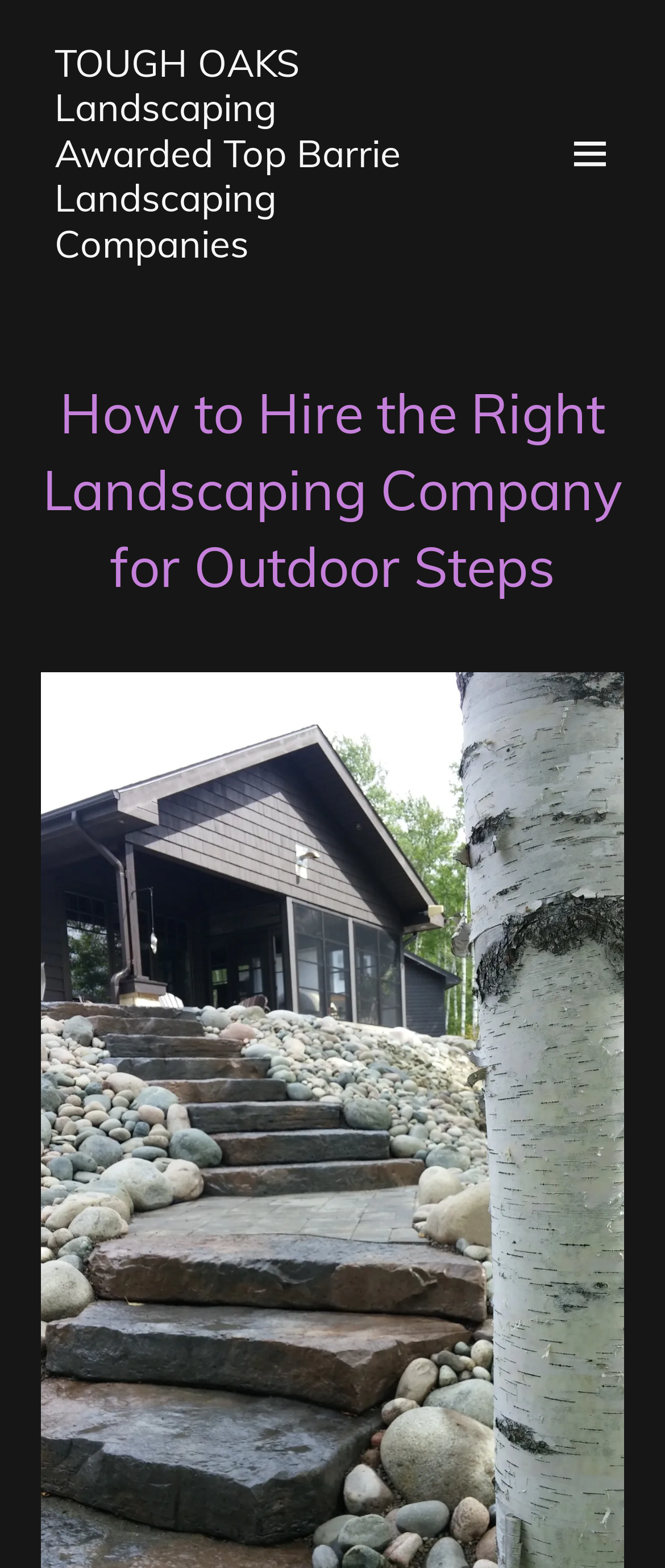Based on what you see in the screenshot, provide a thorough answer to this question: What is the company name mentioned on the webpage?

The company name is mentioned in the link text 'TOUGH OAKS Landscaping Awarded Top Barrie Landscaping Companies' and also in the link URL 'www.toughoakslandscaping.com'.